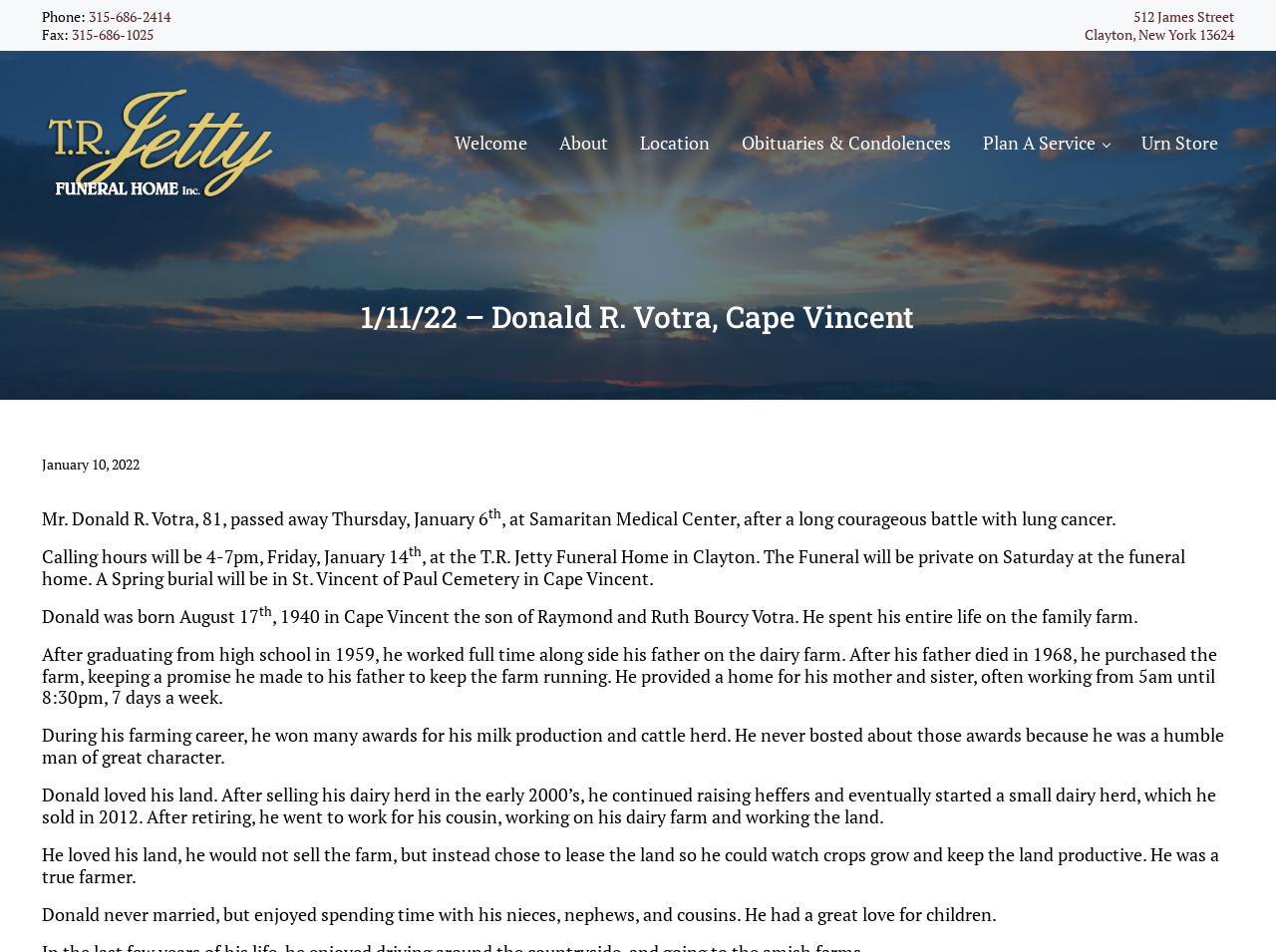Select the bounding box coordinates of the element I need to click to carry out the following instruction: "View the 'Obituaries & Condolences' page".

[0.569, 0.122, 0.758, 0.179]